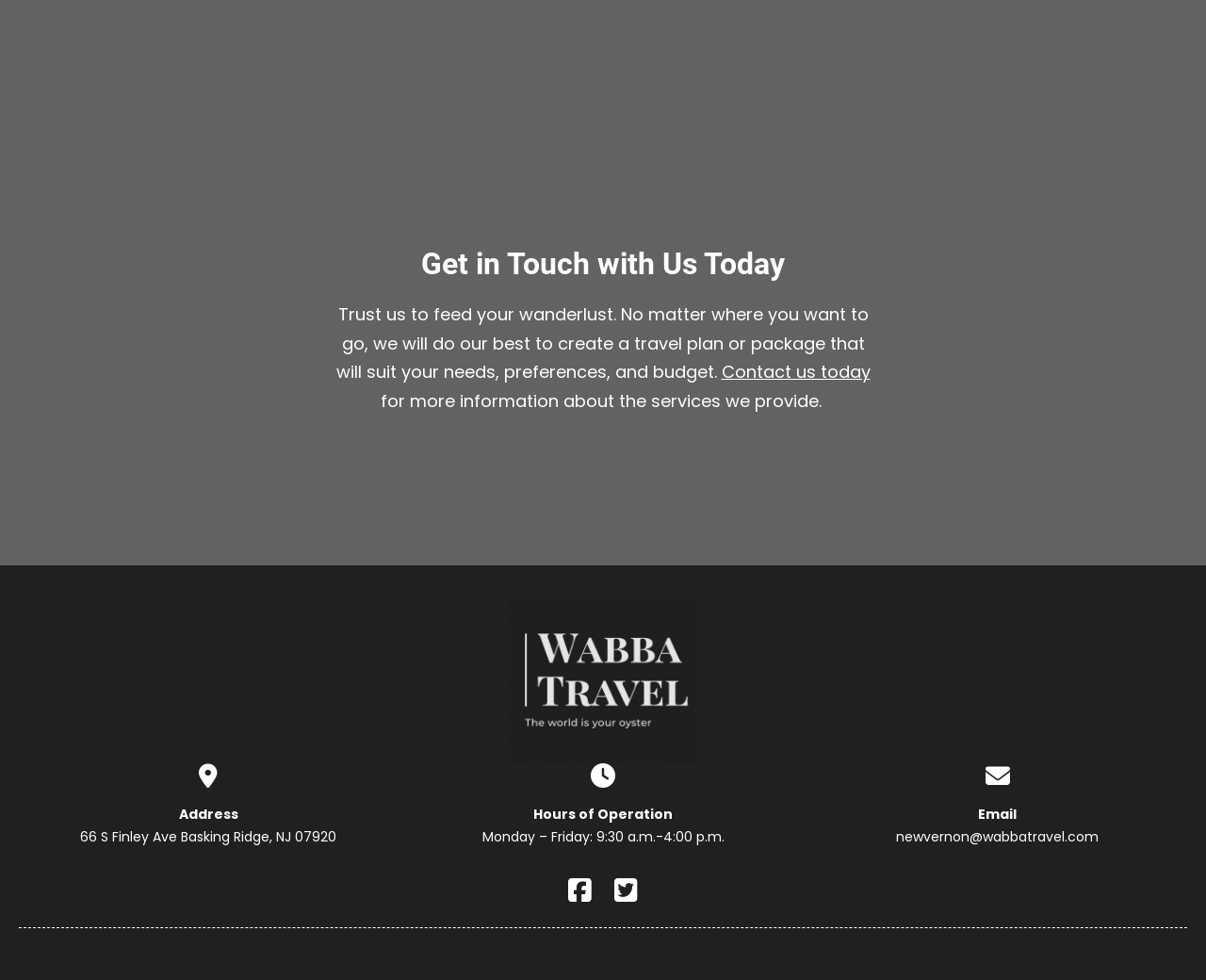Bounding box coordinates are to be given in the format (top-left x, top-left y, bottom-right x, bottom-right y). All values must be floating point numbers between 0 and 1. Provide the bounding box coordinate for the UI element described as: alt="Wabba Travel"

[0.422, 0.611, 0.578, 0.78]